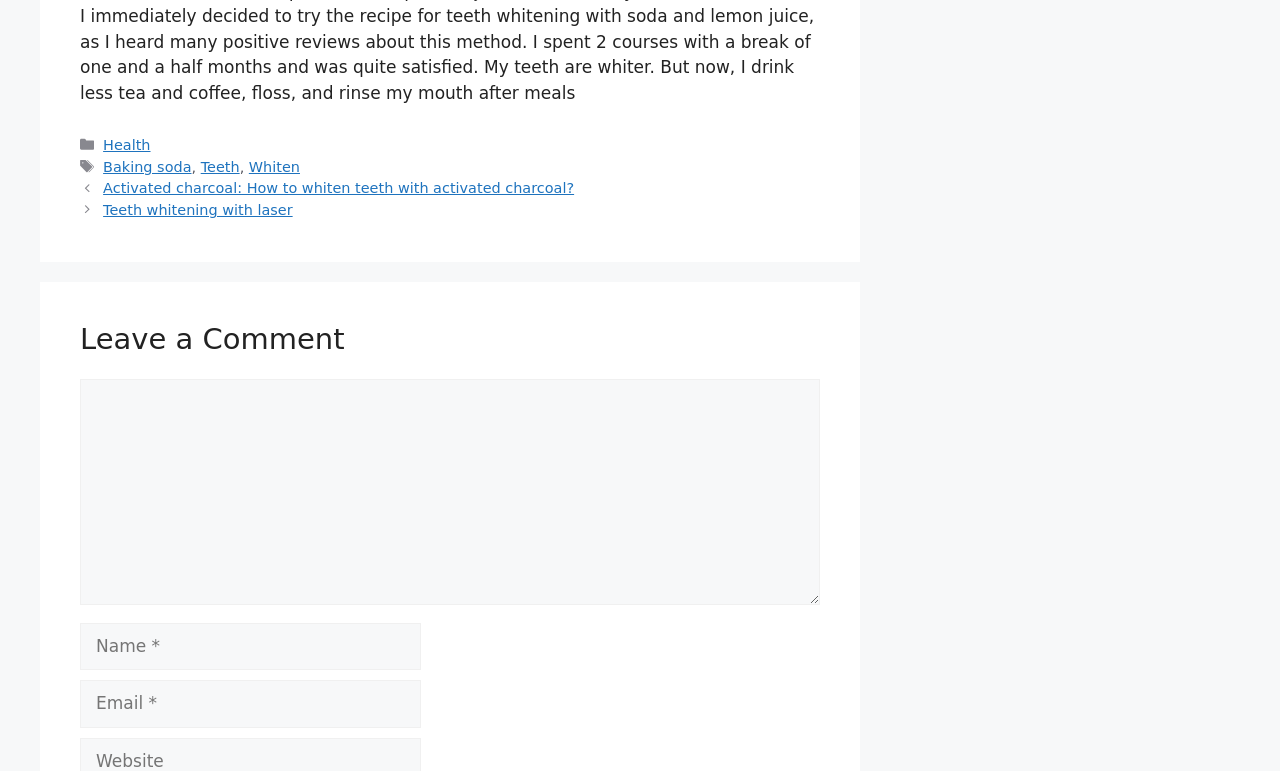Given the element description: "parent_node: Comment name="comment"", predict the bounding box coordinates of this UI element. The coordinates must be four float numbers between 0 and 1, given as [left, top, right, bottom].

[0.062, 0.492, 0.641, 0.785]